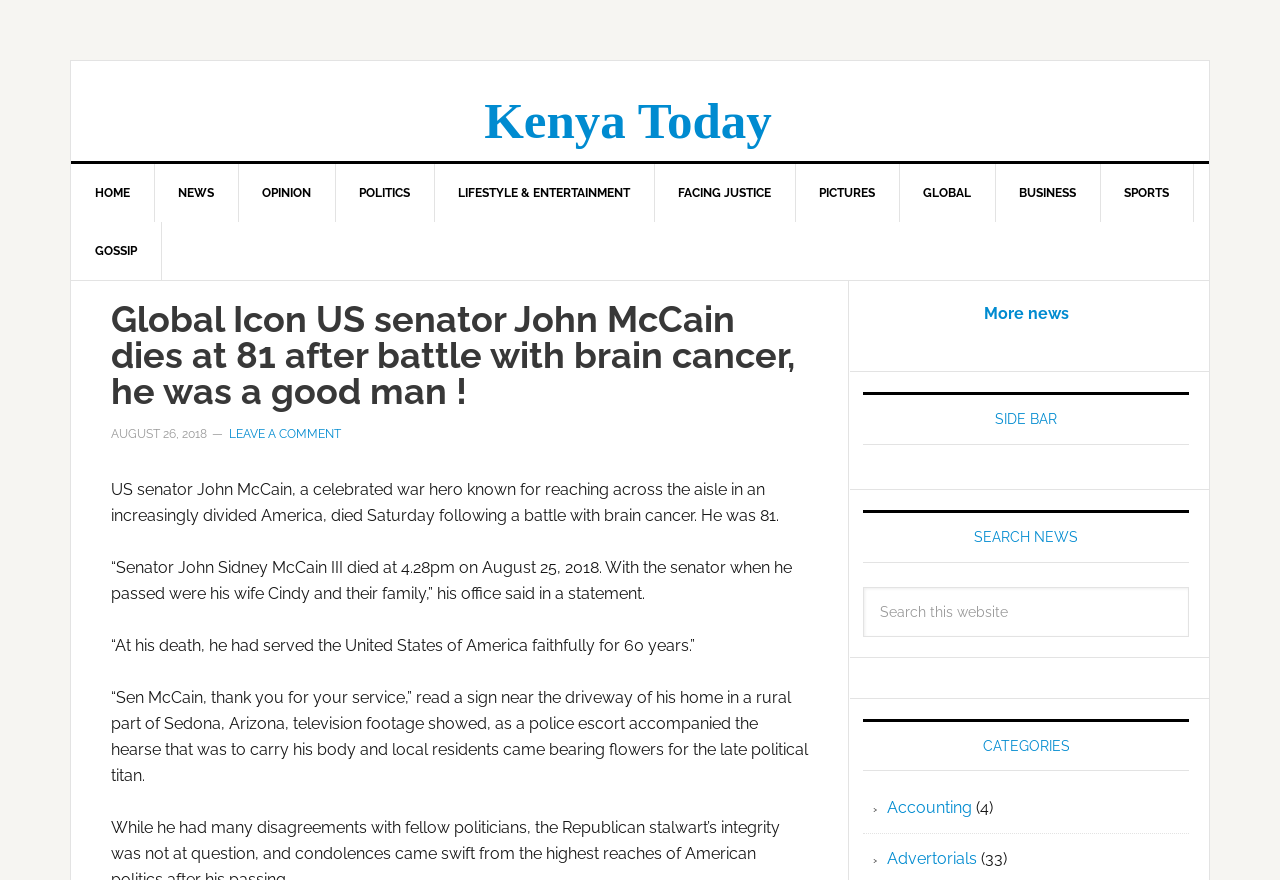Generate an in-depth caption that captures all aspects of the webpage.

The webpage is a news article about the death of US Senator John McCain. At the top of the page, there is a global icon with the title "US senator John McCain dies at 81 after battle with brain cancer, he was a good man!" in a prominent position. Below this, there is a navigation menu with 11 links, including "HOME", "NEWS", "OPINION", and "SPORTS", among others. These links are arranged horizontally across the page.

The main content of the article is divided into several sections. The first section has a heading with the same title as the global icon, followed by a timestamp "AUGUST 26, 2018" and a link to "LEAVE A COMMENT". The article text is presented in four paragraphs, describing Senator McCain's death and his legacy.

To the right of the main content, there is a sidebar with several sections. The first section is headed "SIDE BAR", and below this, there is a search box with a button labeled "SEARCH". The next section is headed "CATEGORIES", and lists several categories, including "Accounting" and "Advertorials", each with a number of articles in parentheses.

At the bottom of the page, there is a link to "More news". There are no images on the page. Overall, the layout is organized and easy to navigate, with clear headings and concise text.